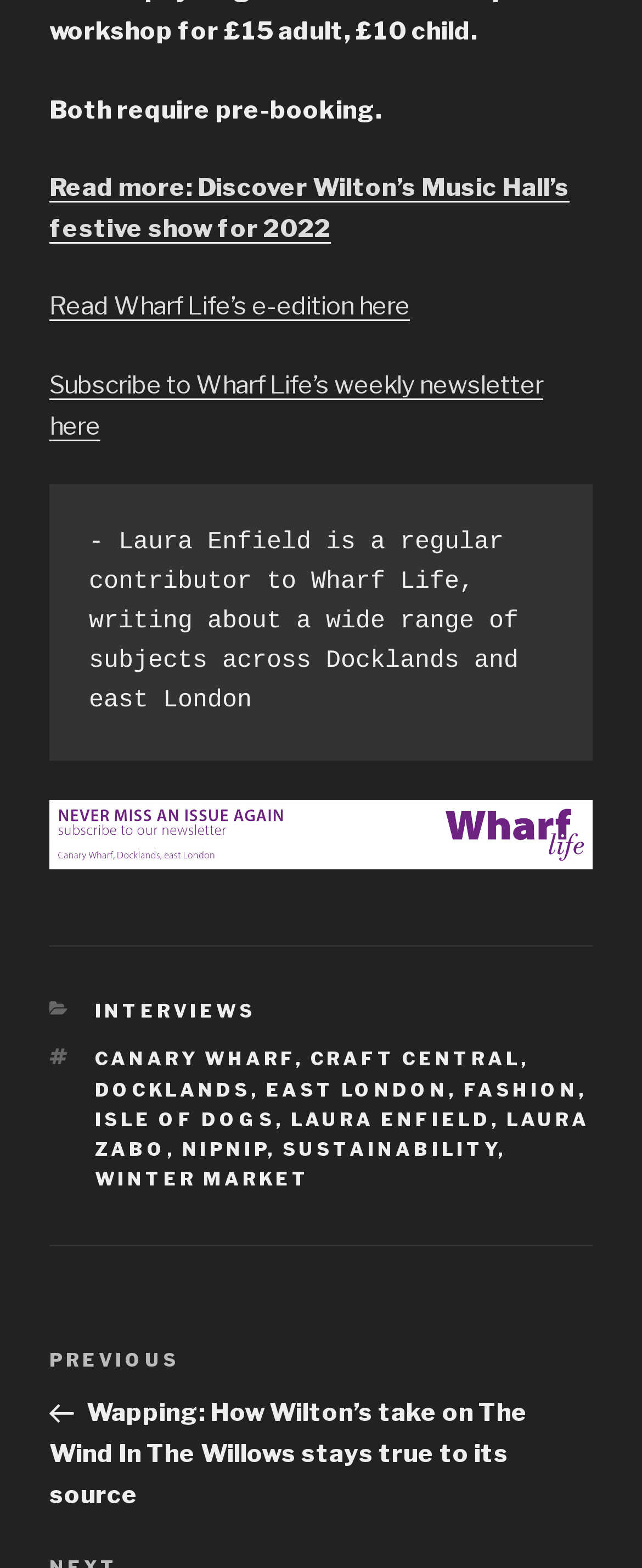Provide your answer in a single word or phrase: 
What is the location of the Winter Market?

Not specified